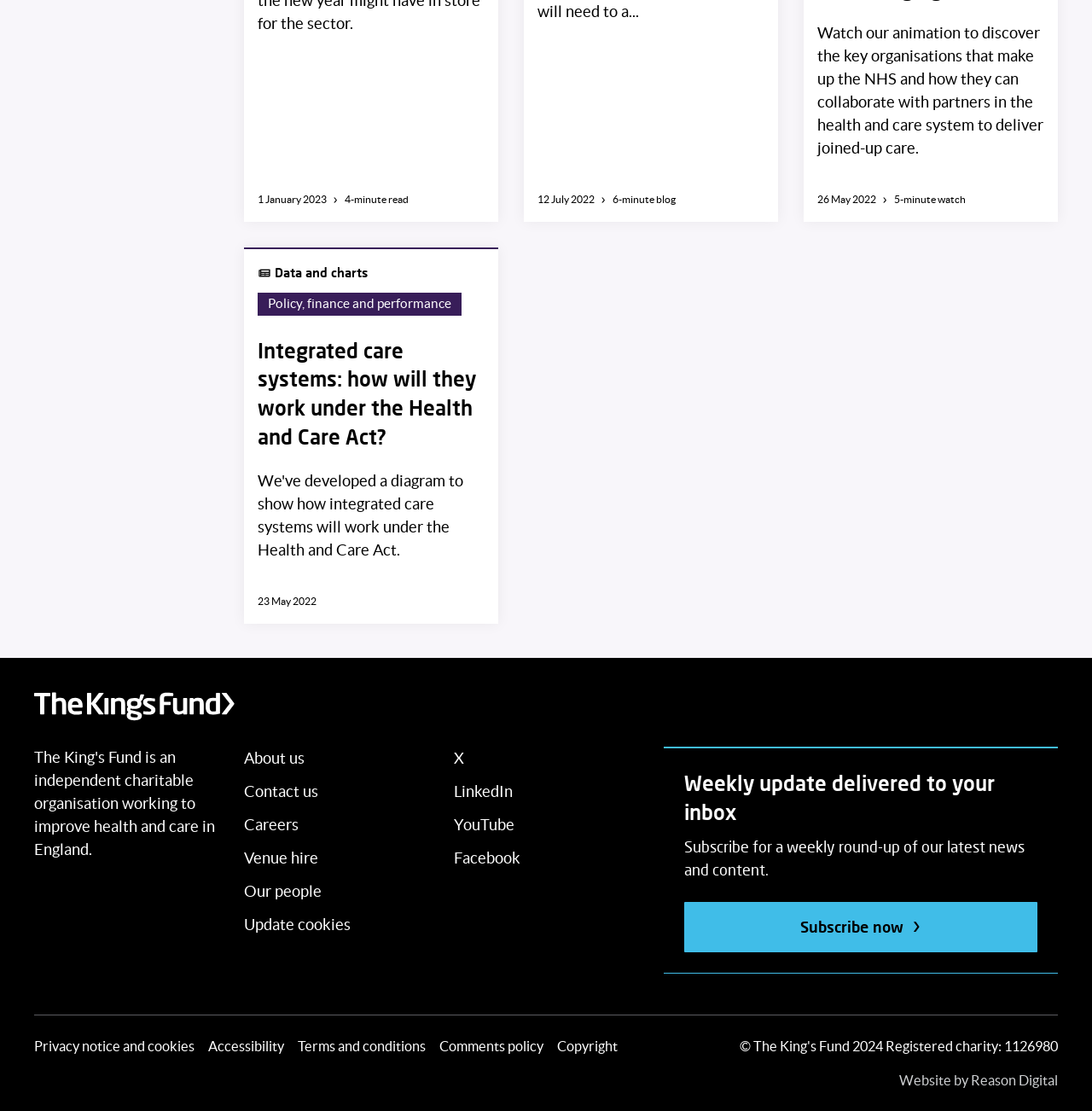Please find the bounding box coordinates of the clickable region needed to complete the following instruction: "Subscribe to the weekly update". The bounding box coordinates must consist of four float numbers between 0 and 1, i.e., [left, top, right, bottom].

[0.627, 0.812, 0.95, 0.857]